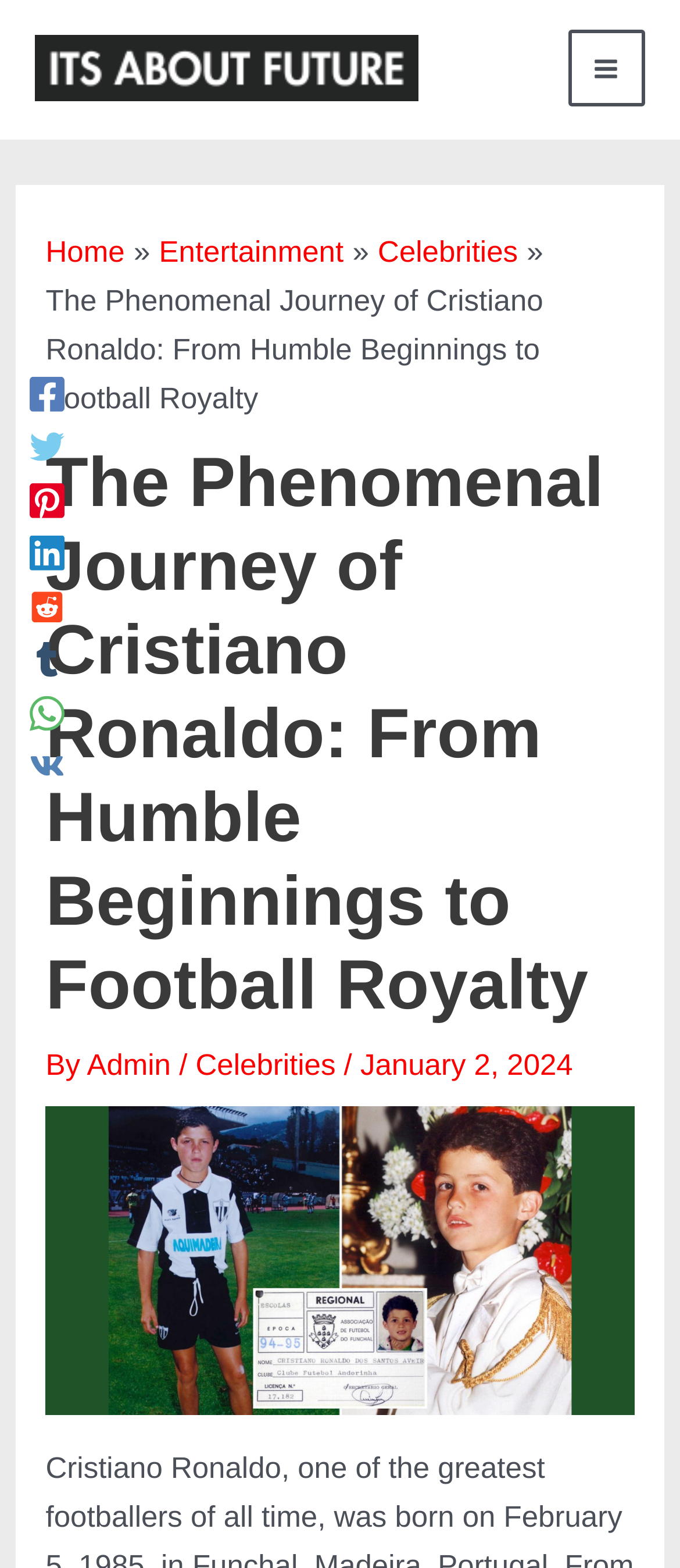Locate and generate the text content of the webpage's heading.

The Phenomenal Journey of Cristiano Ronaldo: From Humble Beginnings to Football Royalty